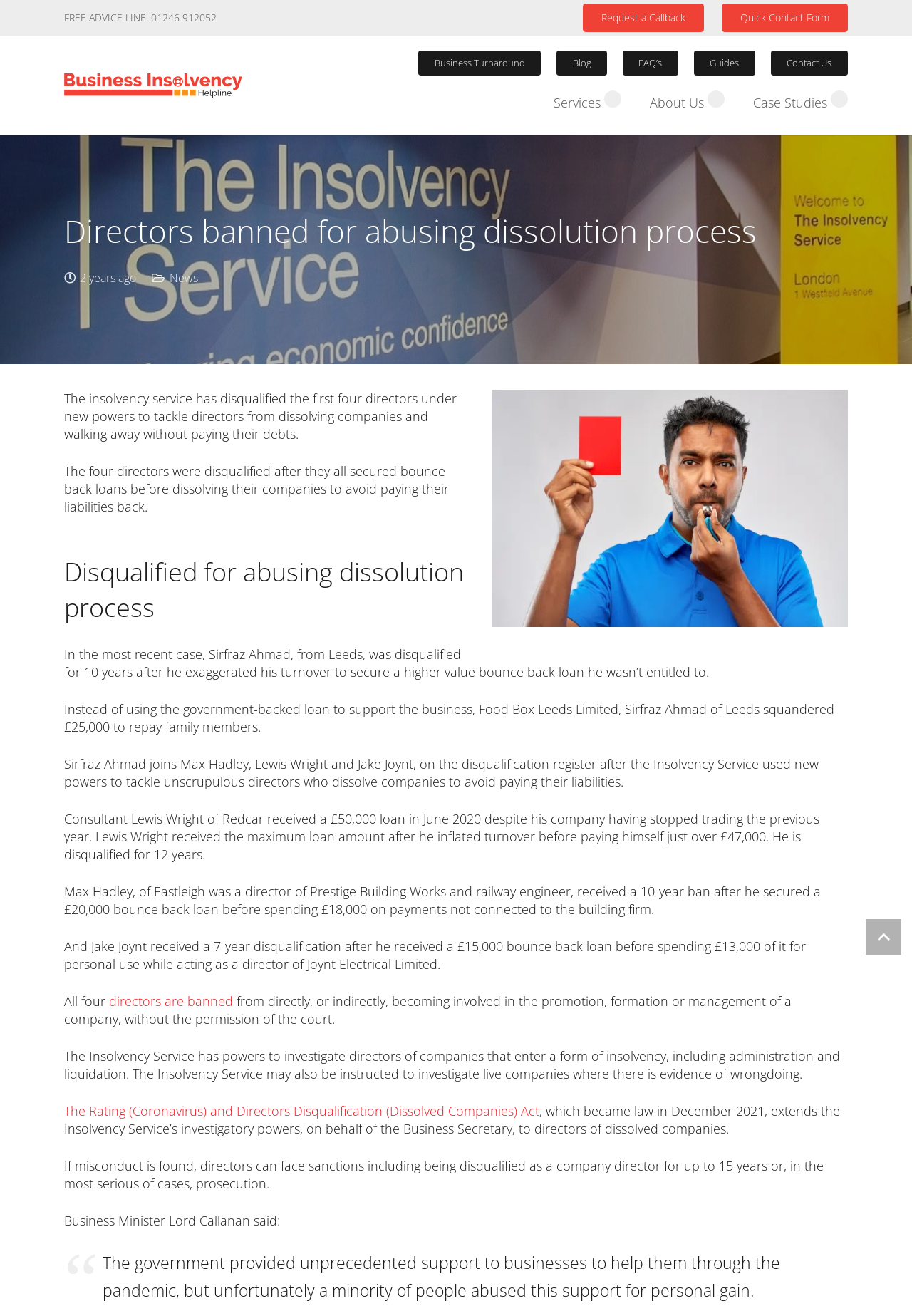Find the bounding box coordinates for the HTML element described as: "Jake Joynt". The coordinates should consist of four float values between 0 and 1, i.e., [left, top, right, bottom].

[0.1, 0.712, 0.161, 0.725]